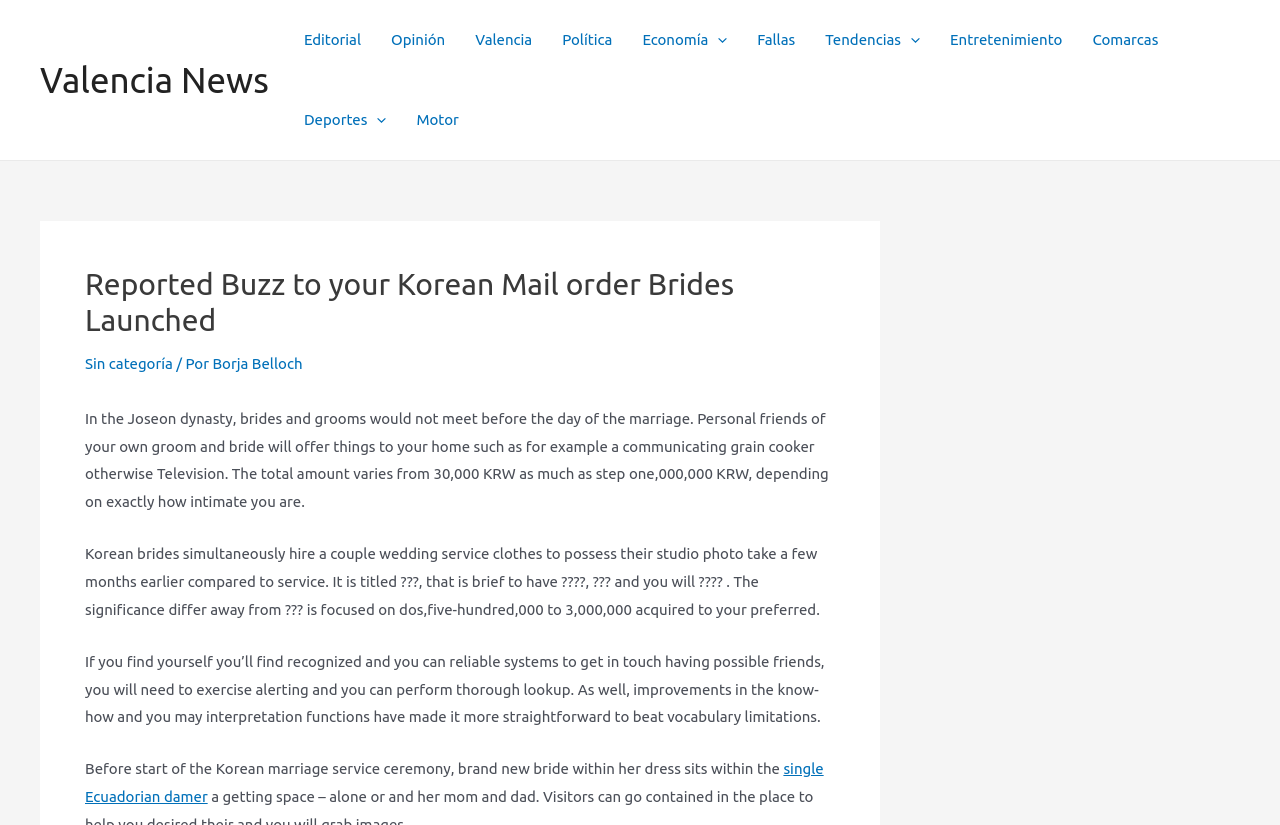Identify the webpage's primary heading and generate its text.

Reported Buzz to your Korean Mail order Brides Launched